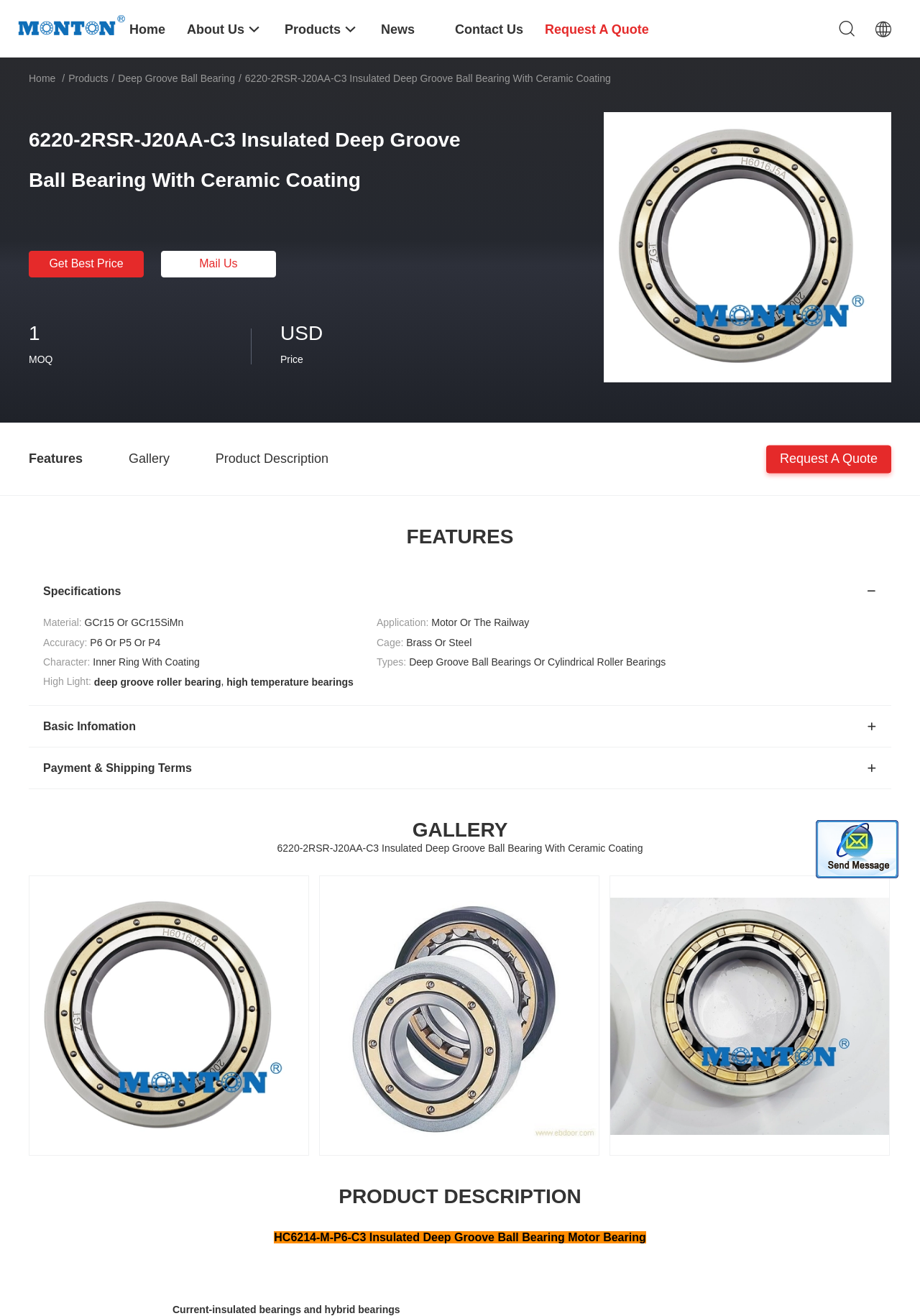Respond to the following question with a brief word or phrase:
What is the product name?

6220-2RSR-J20AA-C3 Insulated Deep Groove Ball Bearing With Ceramic Coating